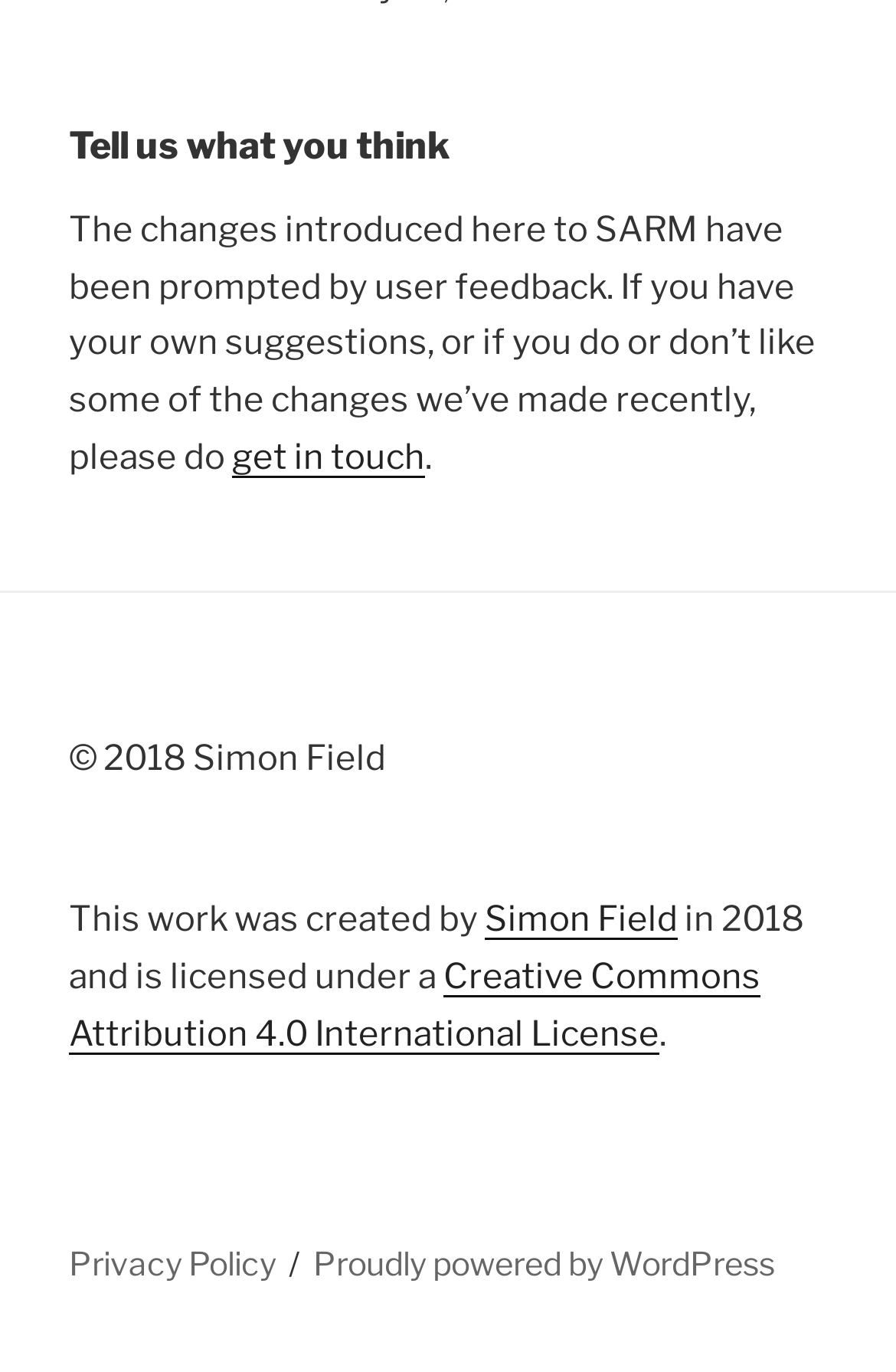Locate the bounding box of the UI element described by: "Terms Of Service" in the given webpage screenshot.

None